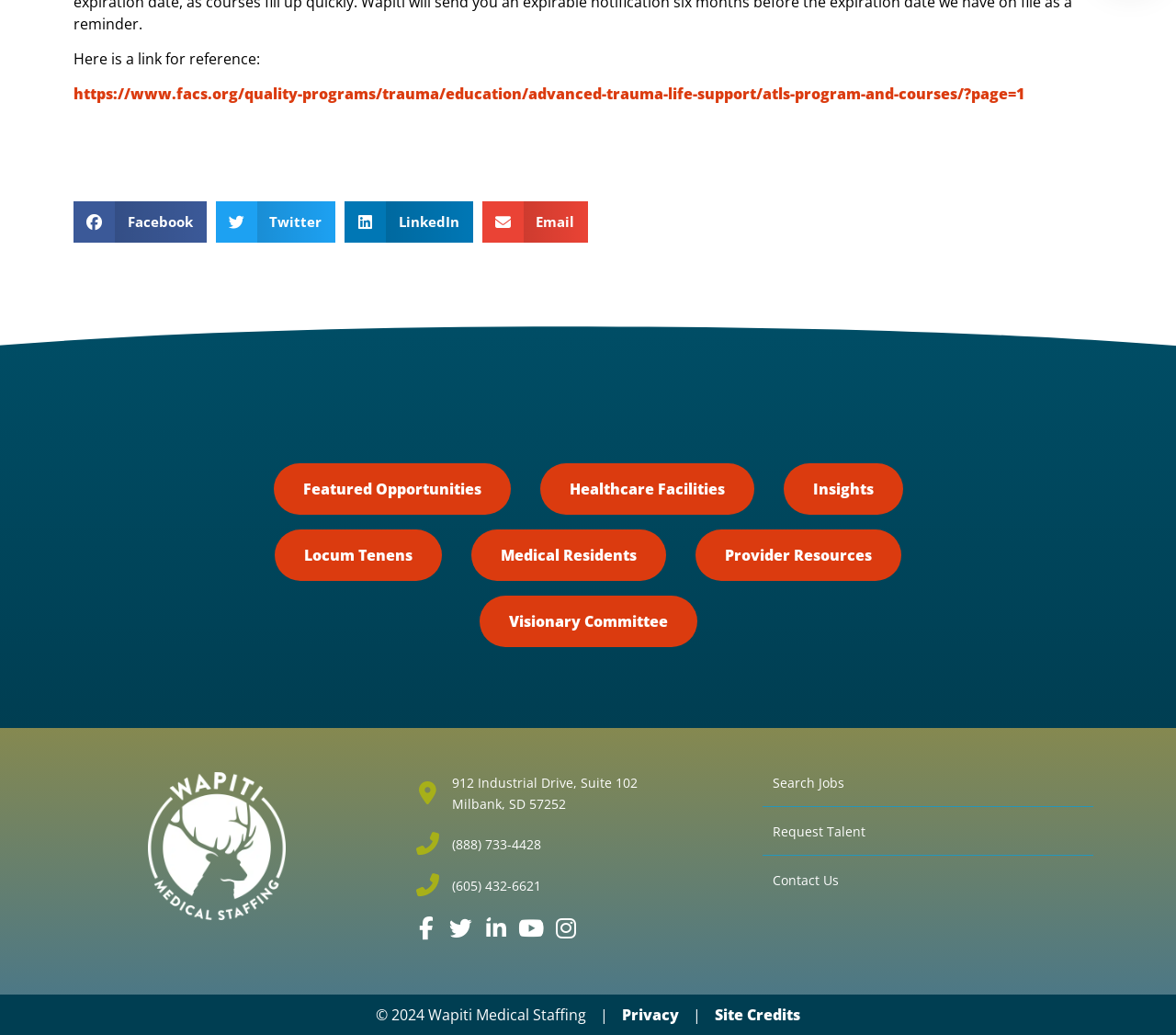Identify the bounding box for the given UI element using the description provided. Coordinates should be in the format (top-left x, top-left y, bottom-right x, bottom-right y) and must be between 0 and 1. Here is the description: (888) 733-4428

[0.352, 0.805, 0.648, 0.827]